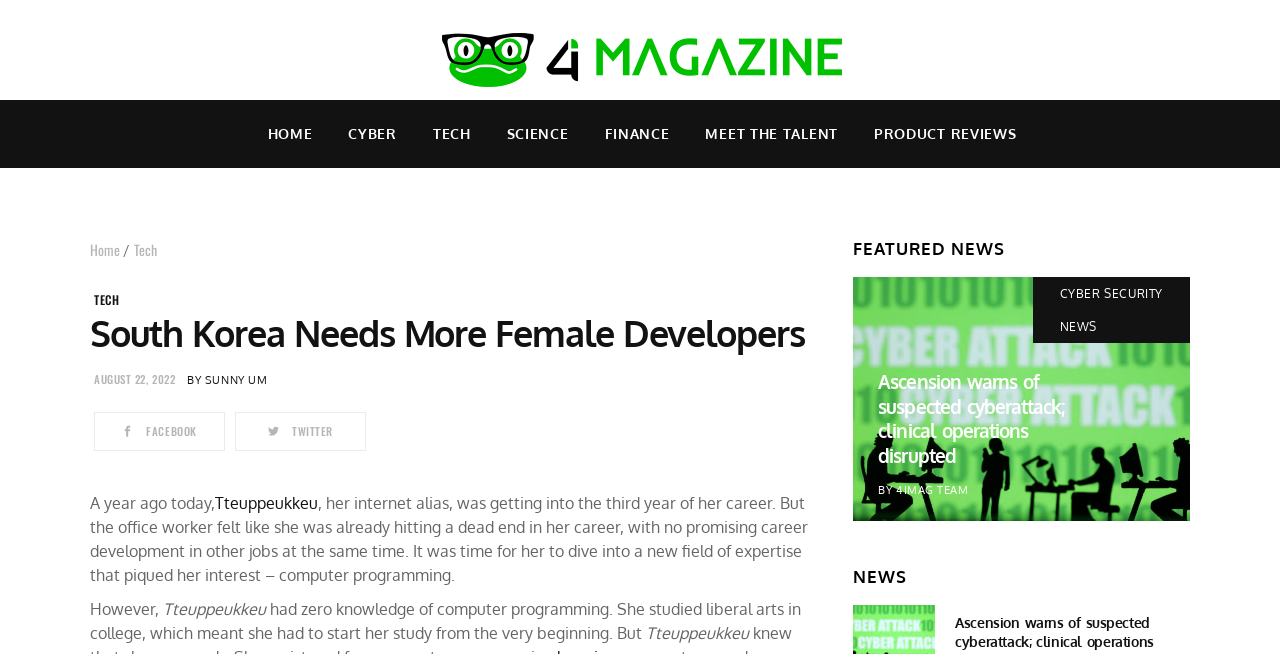What is the author of the article about Tteuppeukkeu?
Please answer the question as detailed as possible.

I found the author's name by examining the link 'SUNNY UM' which is preceded by the text 'BY', indicating it's the author of the article.